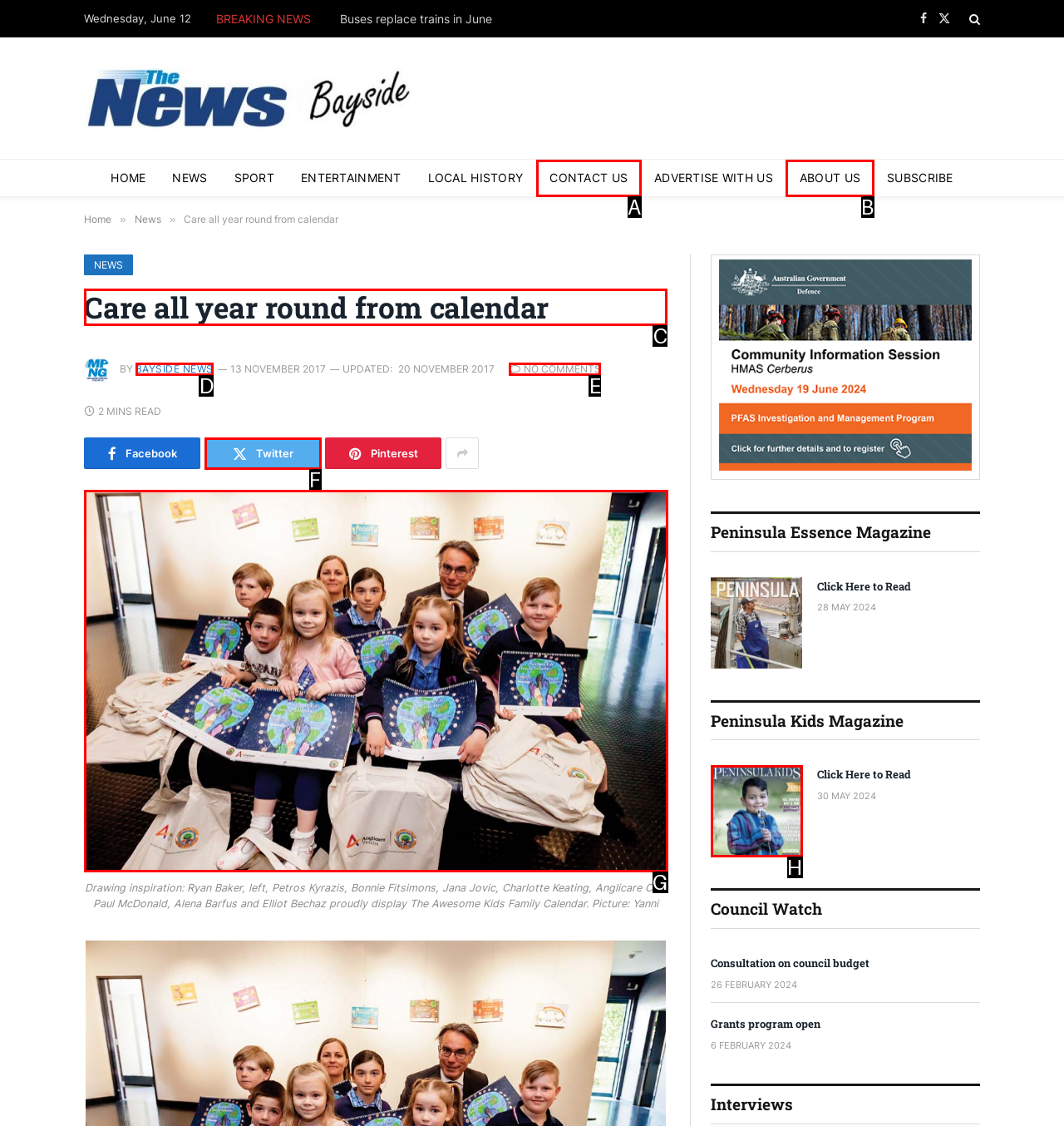Choose the letter of the option you need to click to Read the 'Care all year round from calendar' article. Answer with the letter only.

C